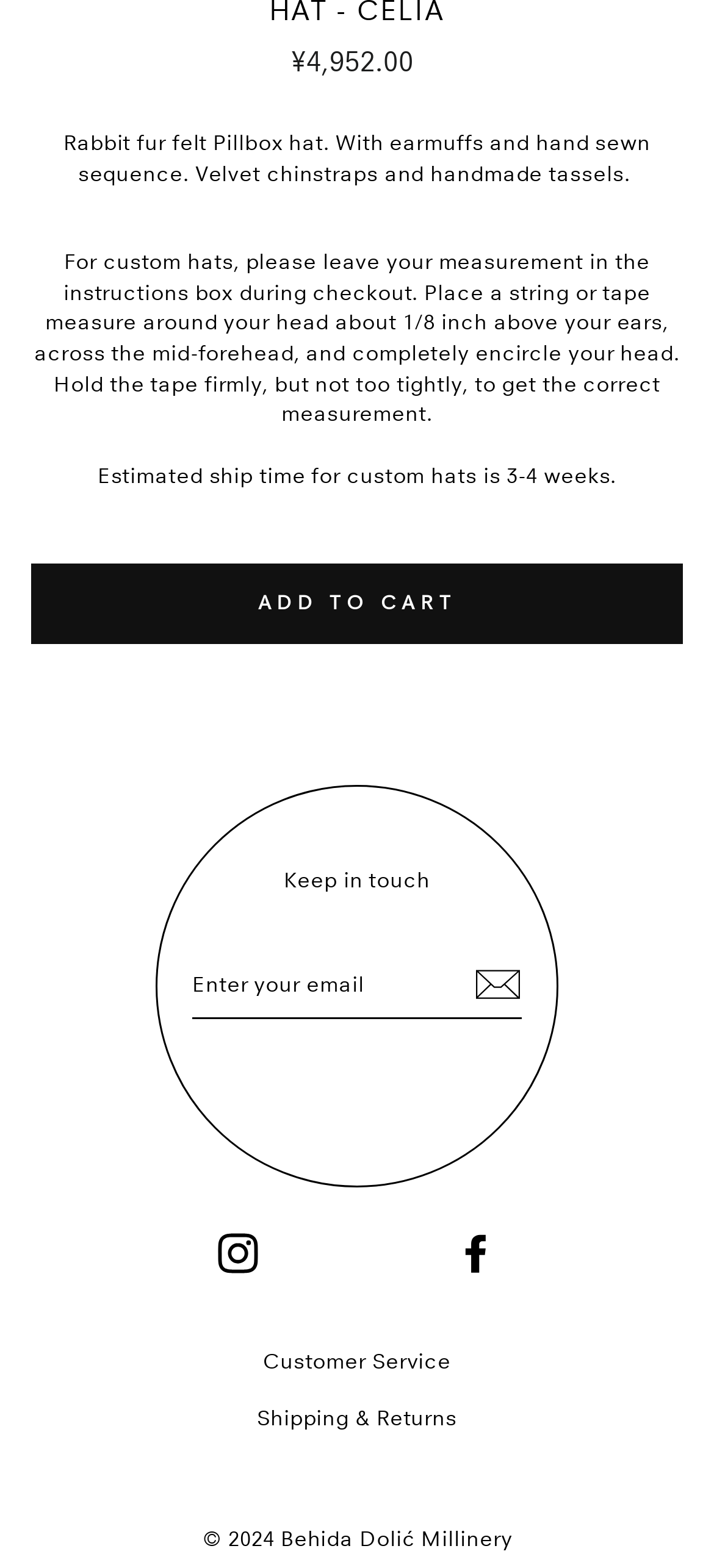How do I measure my head for a custom hat?
Based on the content of the image, thoroughly explain and answer the question.

According to the instructions on the webpage, to measure your head for a custom hat, you need to 'lace a string or tape measure around your head about 1/8 inch above your ears, across the mid-forehead, and completely encircle your head. Hold the tape firmly, but not too tightly, to get the correct measurement.'